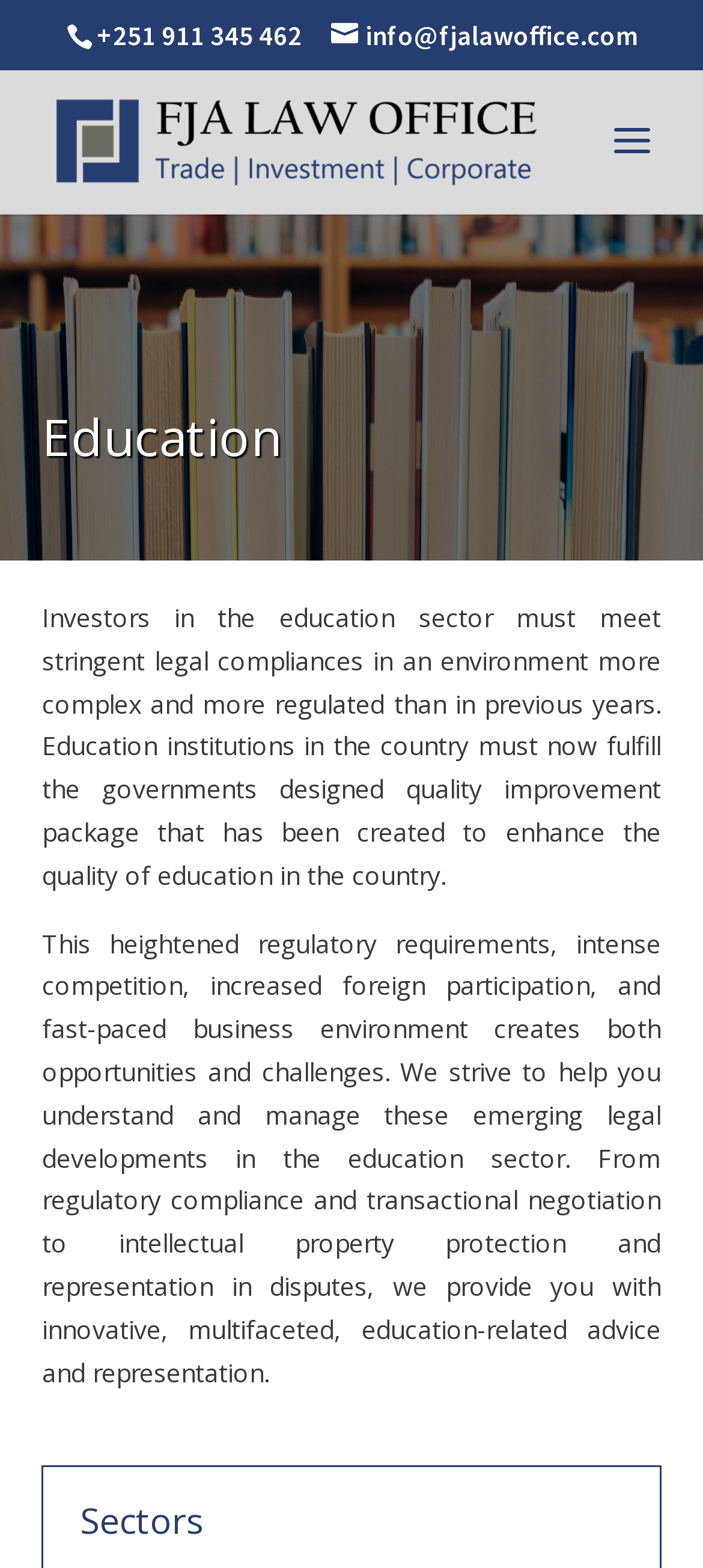Create a full and detailed caption for the entire webpage.

The webpage is about the education sector and its related legal services provided by FJA Law Office in Addis Ababa, Ethiopia. At the top, there is a contact information section with a phone number '+251 911 345 462' and an email address 'info@fjalawoffice.com'. 

Below the contact information, there is a prominent link to the law office's homepage, accompanied by a logo image of FJA Law Office Addis Ababa Ethiopia. 

To the right of the contact information, there is a search bar with a placeholder text 'Search for:'. 

The main content of the webpage is divided into two sections. The first section is headed by a title 'Education' and provides an overview of the legal compliances and regulations in the education sector in Ethiopia. The text explains that education institutions must fulfill the government's quality improvement package to enhance the quality of education in the country.

The second section continues to discuss the challenges and opportunities in the education sector, including regulatory requirements, competition, foreign participation, and business environment. It highlights the law office's services in providing innovative and multifaceted advice and representation in areas such as regulatory compliance, transactional negotiation, intellectual property protection, and dispute resolution.